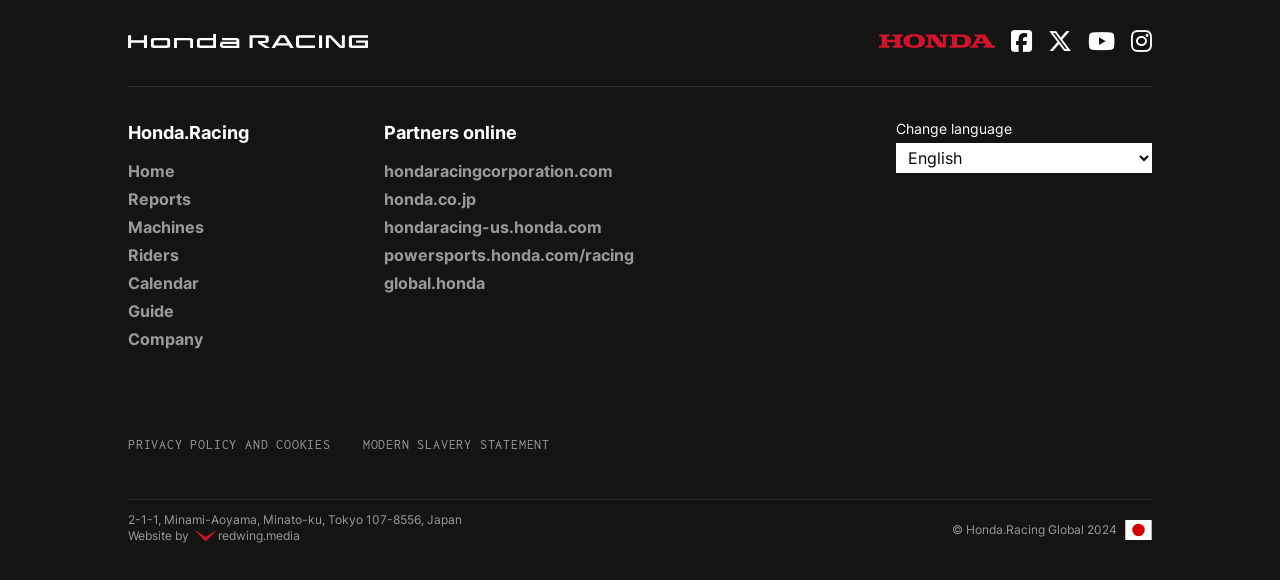Identify the bounding box coordinates for the UI element described as: "A.4 SAFE CHURCH DESCRIPTION".

None